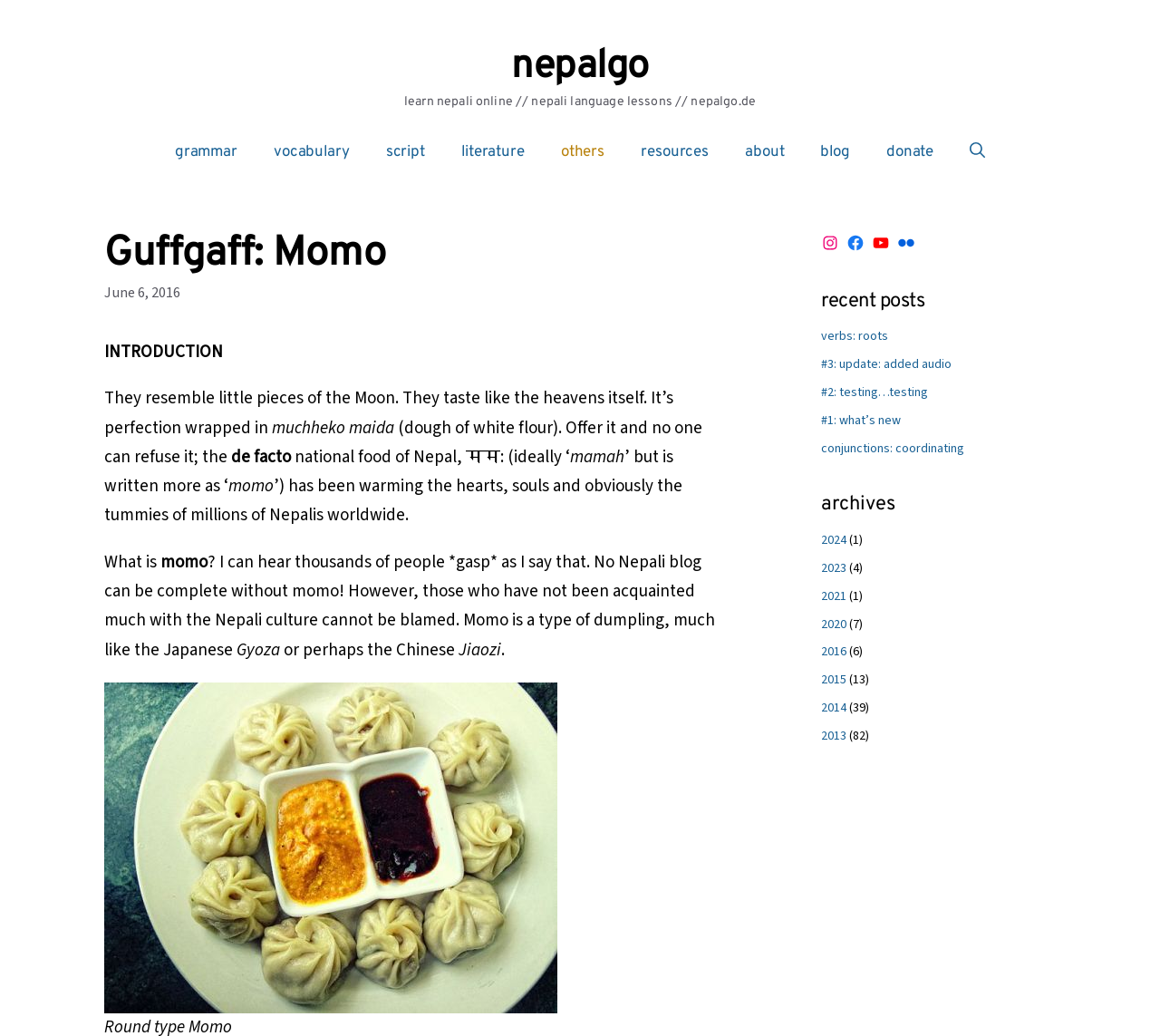Using the format (top-left x, top-left y, bottom-right x, bottom-right y), provide the bounding box coordinates for the described UI element. All values should be floating point numbers between 0 and 1: #1: What’s New

[0.708, 0.397, 0.777, 0.415]